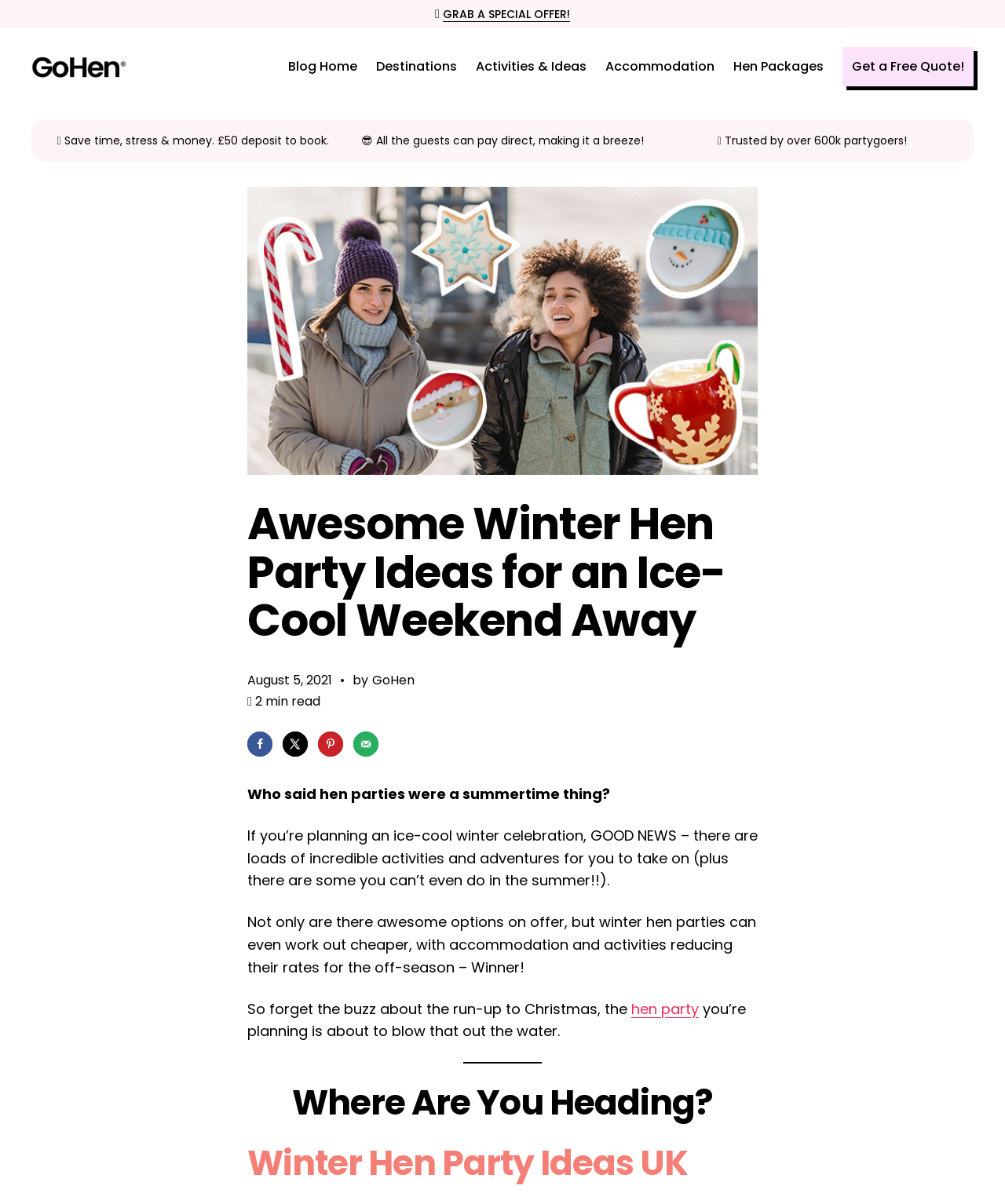Select the bounding box coordinates of the element I need to click to carry out the following instruction: "Click on the 'GoHen logo'".

[0.031, 0.047, 0.125, 0.063]